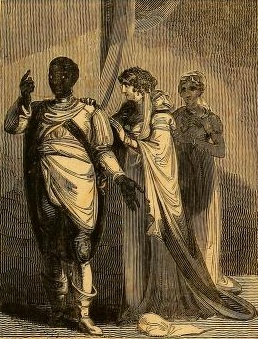What is the emotional tone of Emilia's expression?
Answer the question with just one word or phrase using the image.

Apprehension or disapproval